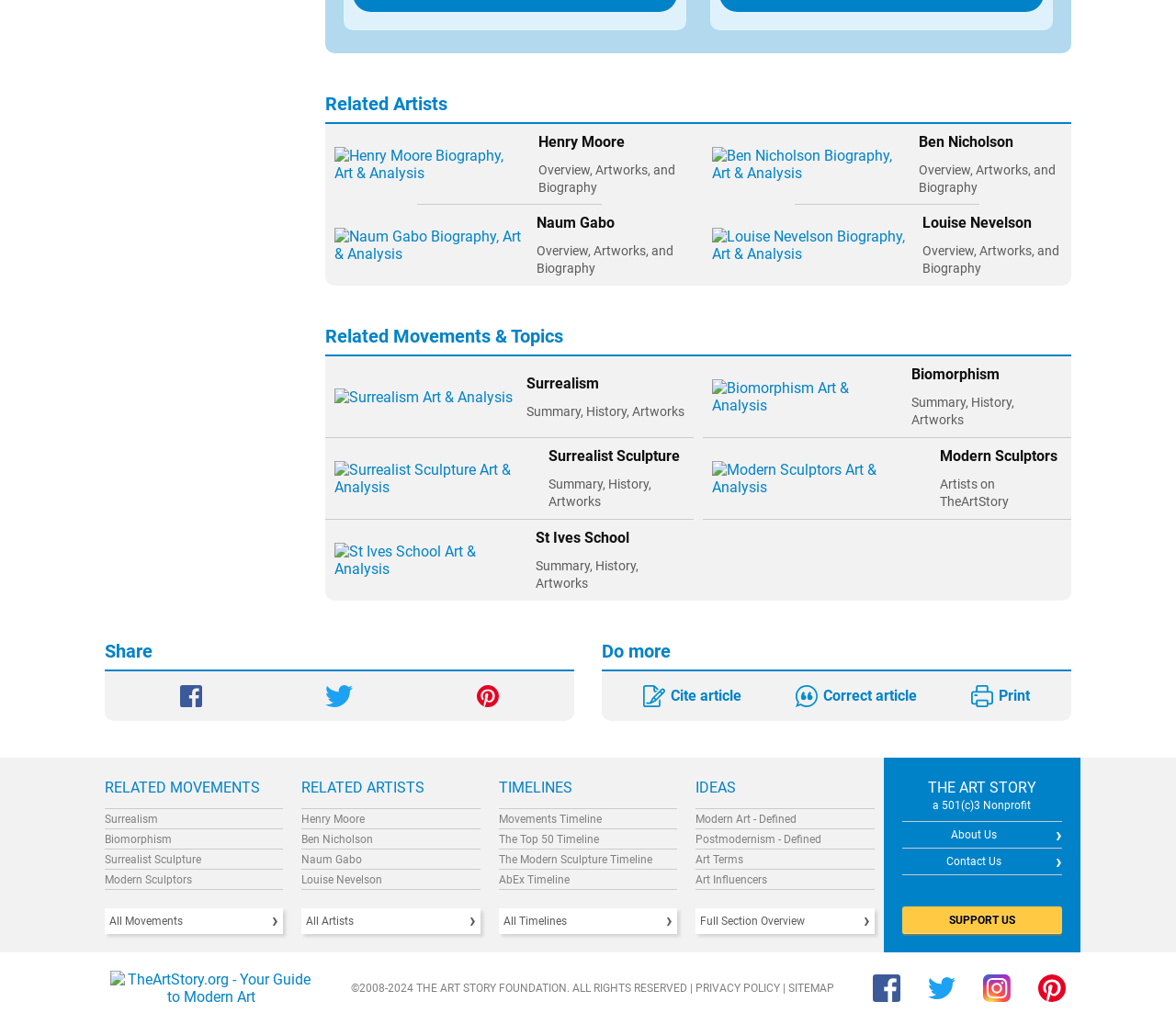What is the name of the organization behind the website?
Respond to the question with a single word or phrase according to the image.

THE ART STORY FOUNDATION